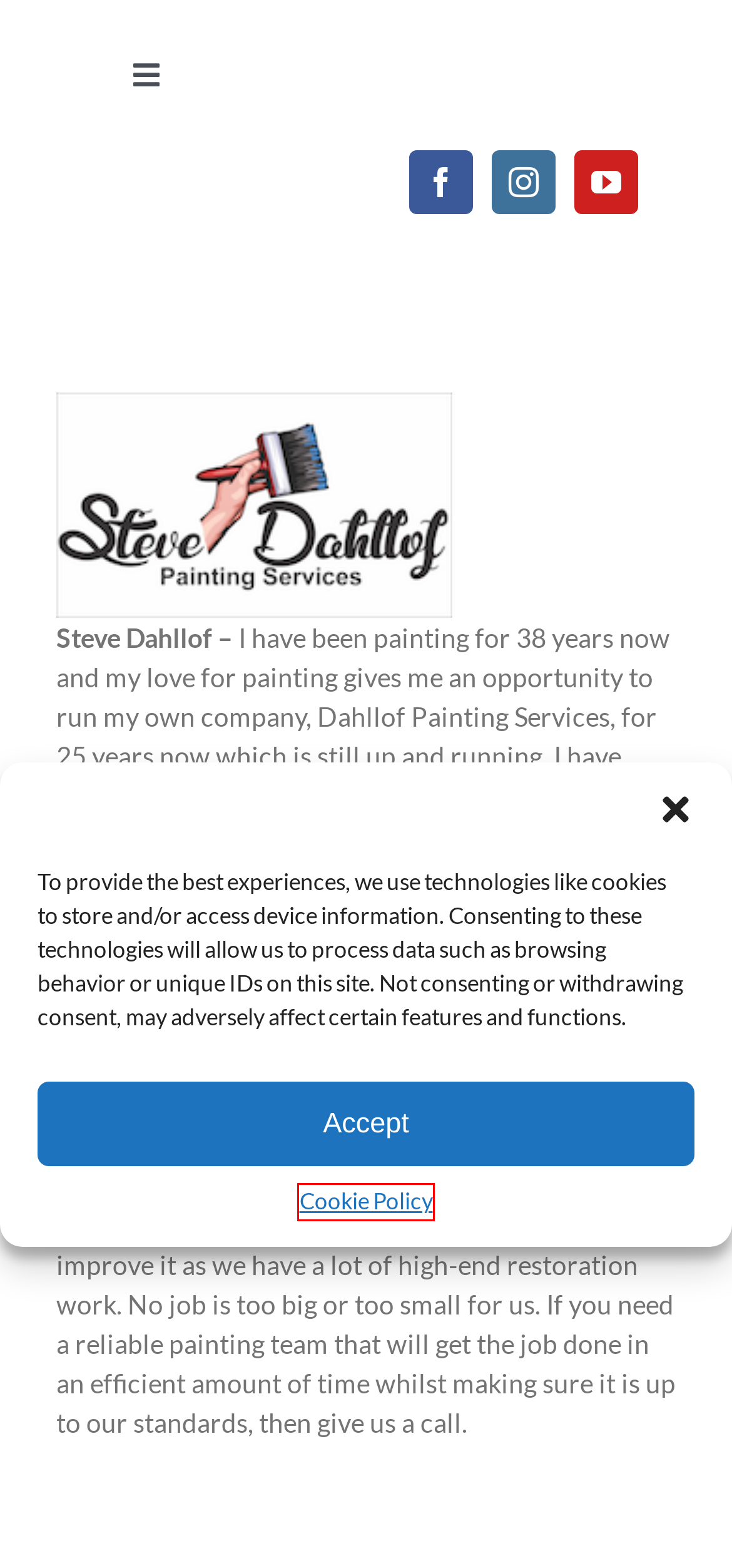You are given a screenshot of a webpage with a red rectangle bounding box around an element. Choose the best webpage description that matches the page after clicking the element in the bounding box. Here are the candidates:
A. Policies – Find Geelong
B. Find Card Registration – Find Geelong
C. Why Find Geelong – Find Geelong
D. Listing – Find Geelong
E. Find Geelong – A new way to advertise and help Not-for-Profits in your local community
F. HOME - Find Network
G. Cookie Policy (AU) – Find Geelong
H. Welcome to Find Geelong Community Paper – Find Geelong

G